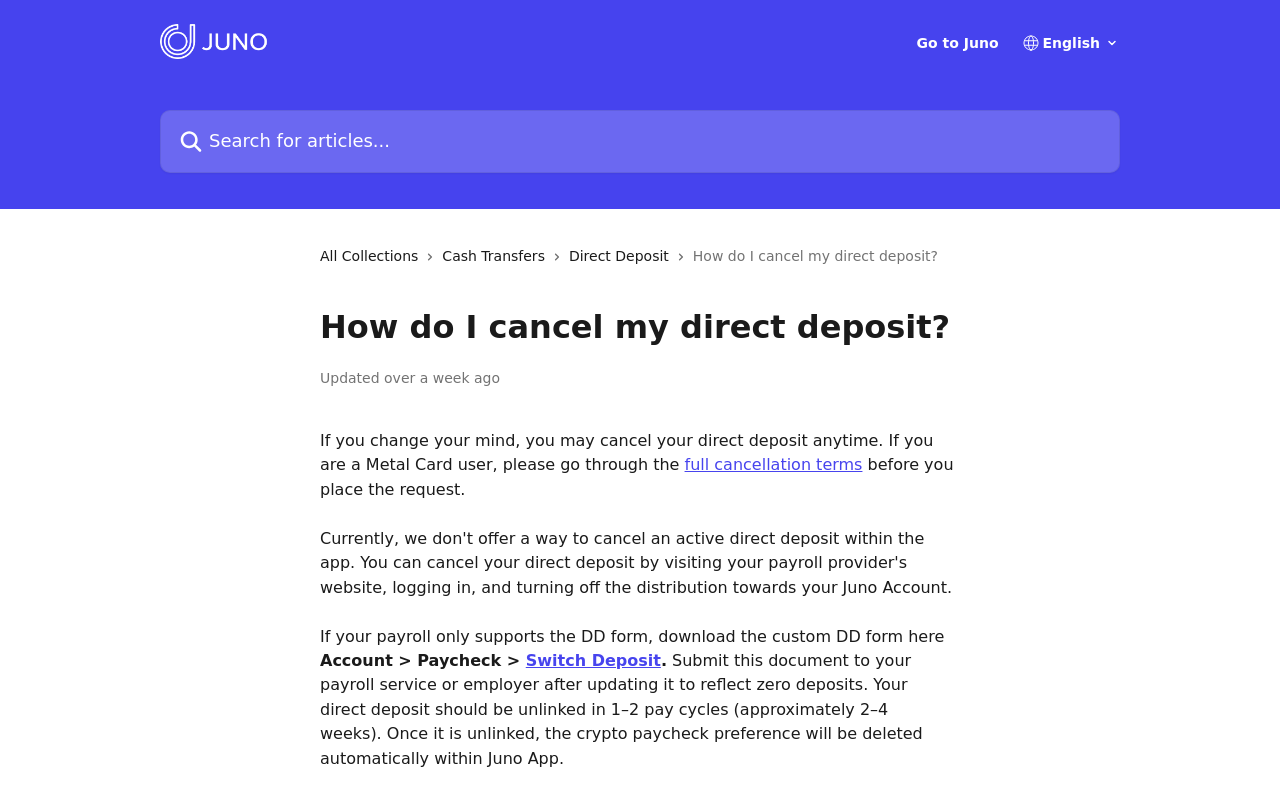Answer briefly with one word or phrase:
What form do users need to download if their payroll only supports DD form?

Custom DD form